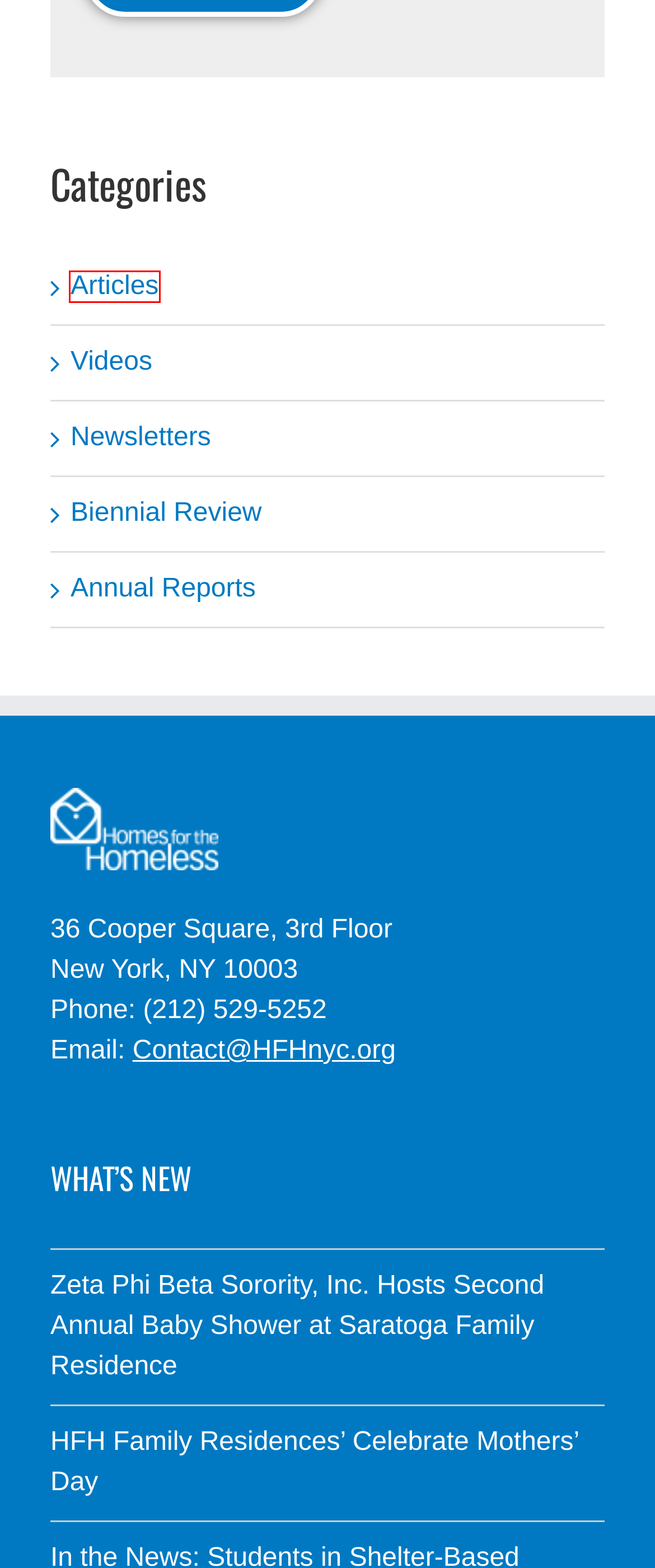Analyze the given webpage screenshot and identify the UI element within the red bounding box. Select the webpage description that best matches what you expect the new webpage to look like after clicking the element. Here are the candidates:
A. What’s New - HFH
B. Zeta Phi Beta Sorority, Inc. Hosts Second Annual Baby Shower at Saratoga Family Residence - HFH
C. Articles Archives - HFH
D. Homepage - HFH
E. Videos Archives - HFH
F. HFH Family Residences’ Celebrate Mothers’ Day - HFH
G. Newsletters - HFH
H. Biennial Review Archives - HFH

C